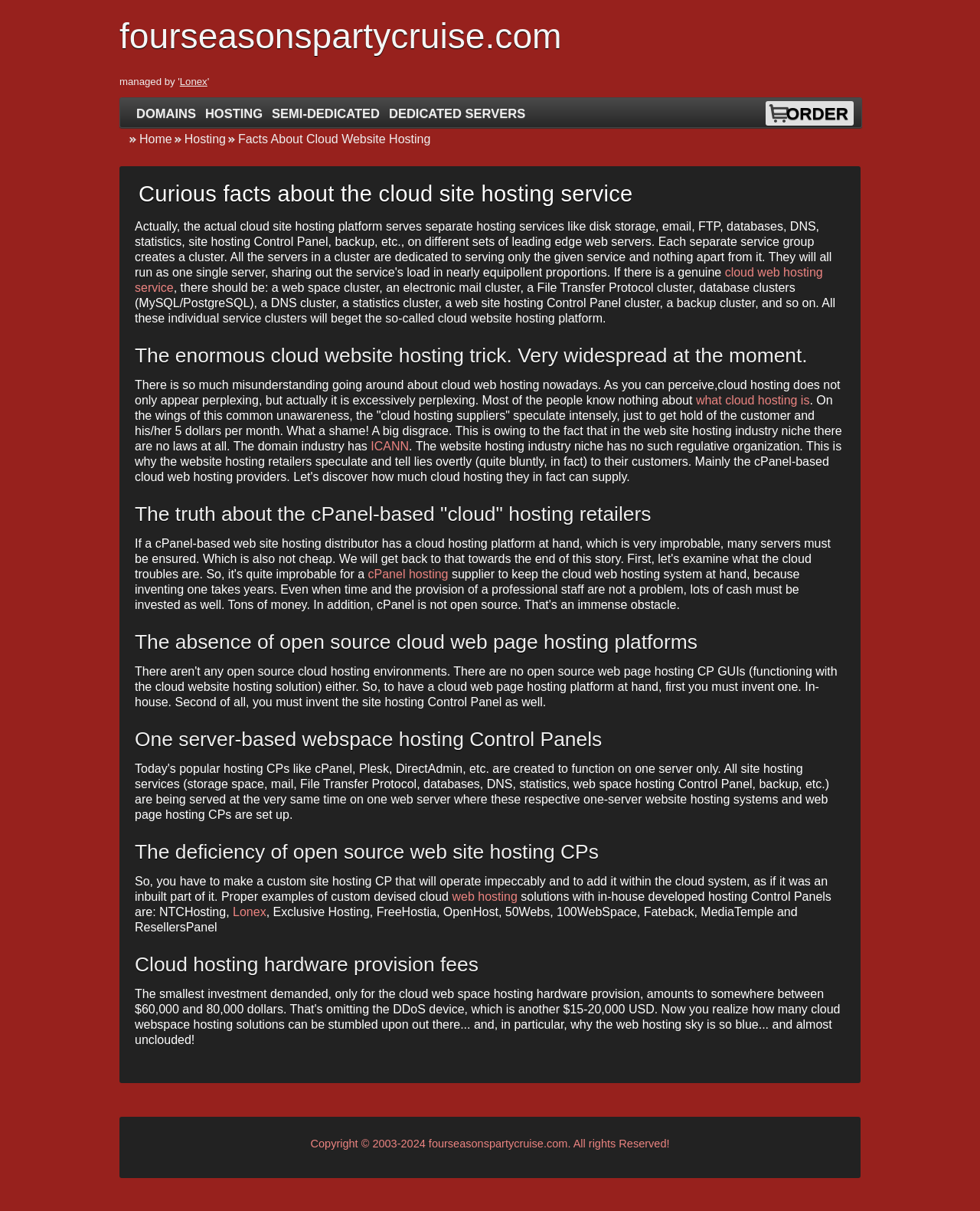Look at the image and answer the question in detail:
What is the main topic of this webpage?

Based on the webpage content, it appears that the main topic is cloud hosting, as it discusses various aspects of cloud hosting, including its definition, features, and providers.